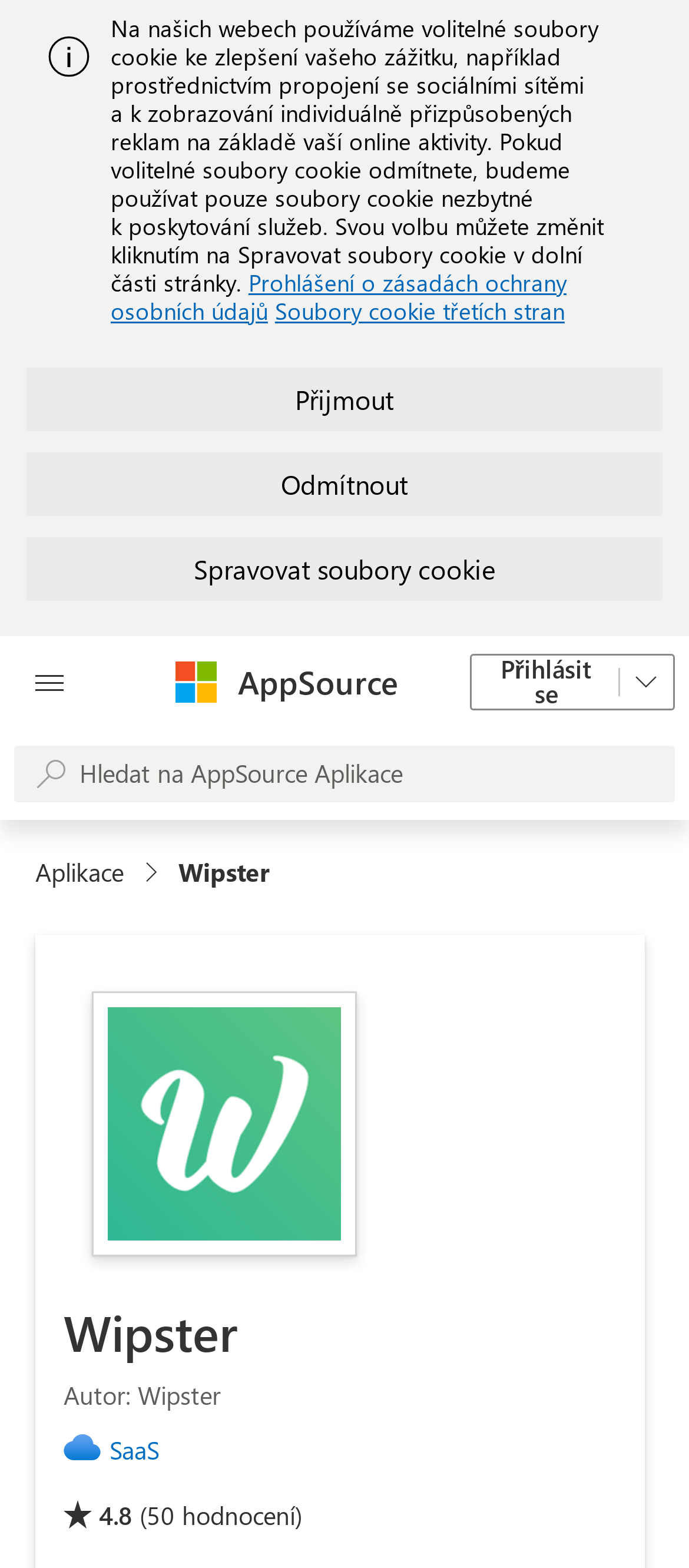Please determine the bounding box coordinates for the UI element described here. Use the format (top-left x, top-left y, bottom-right x, bottom-right y) with values bounded between 0 and 1: Soubory cookie třetích stran

[0.399, 0.188, 0.82, 0.207]